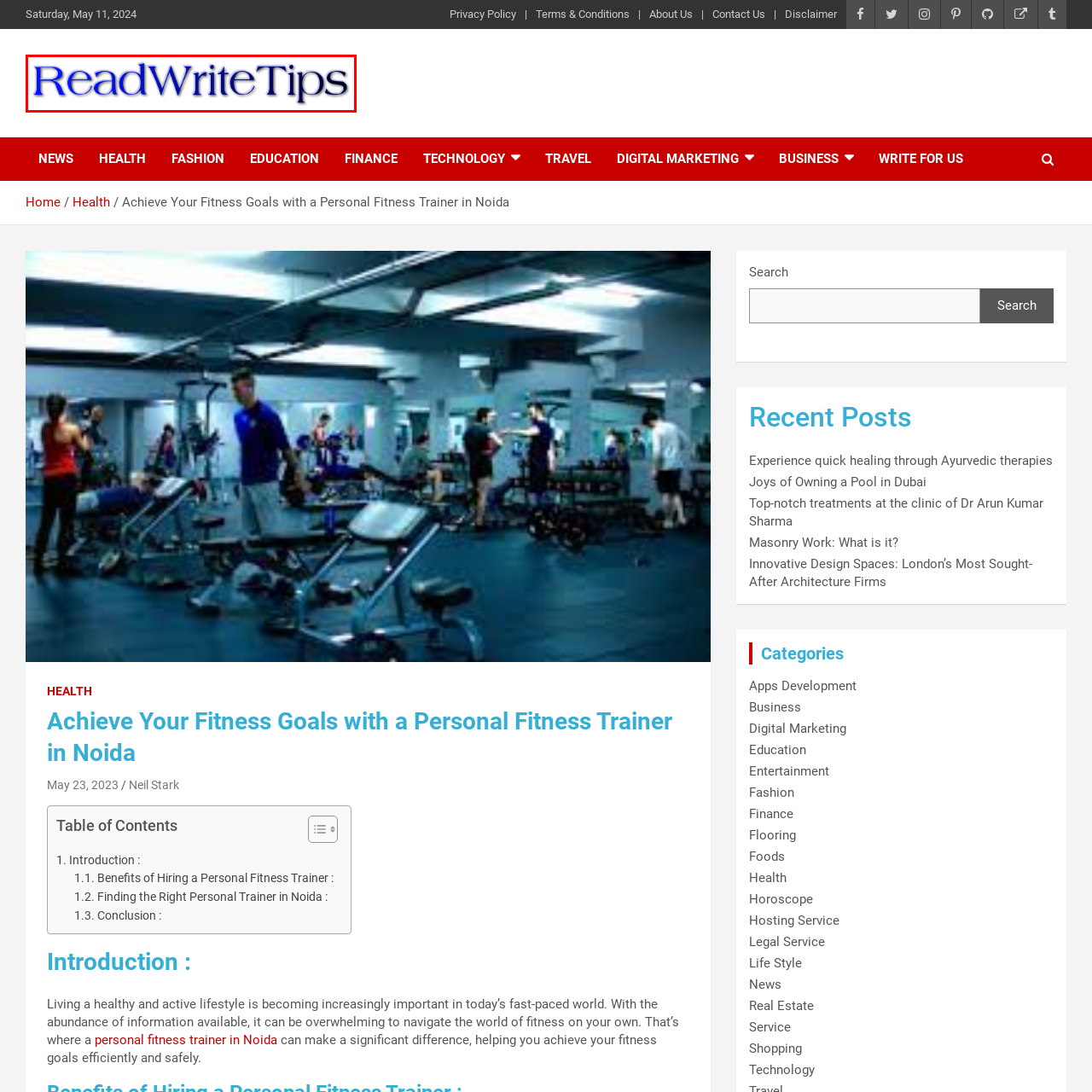Observe the content inside the red rectangle, What is the tone conveyed by the logo design? 
Give your answer in just one word or phrase.

Professional yet approachable